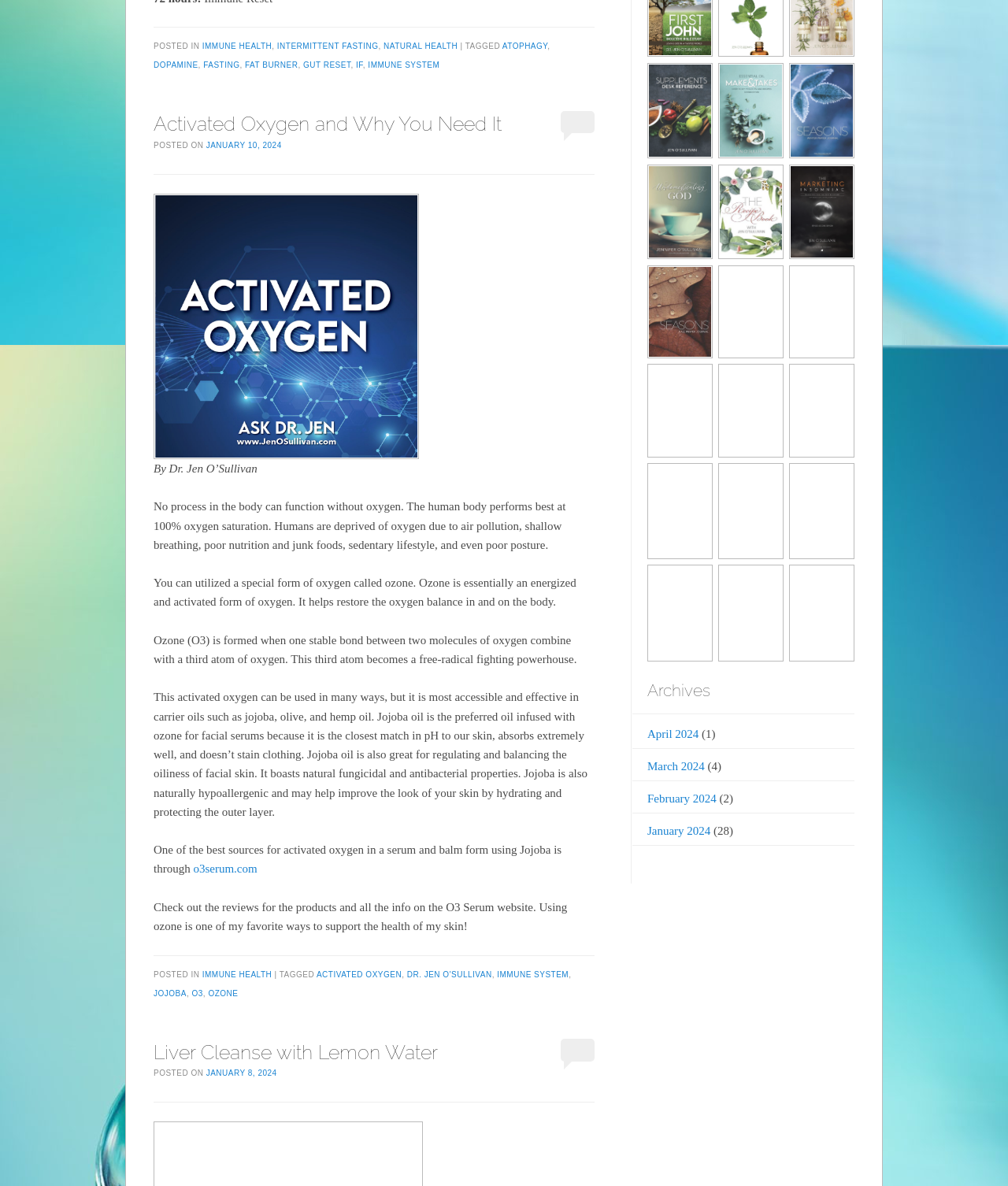Please identify the coordinates of the bounding box that should be clicked to fulfill this instruction: "Click on the 'Activated Oxygen and Why You Need It' link".

[0.152, 0.095, 0.498, 0.114]